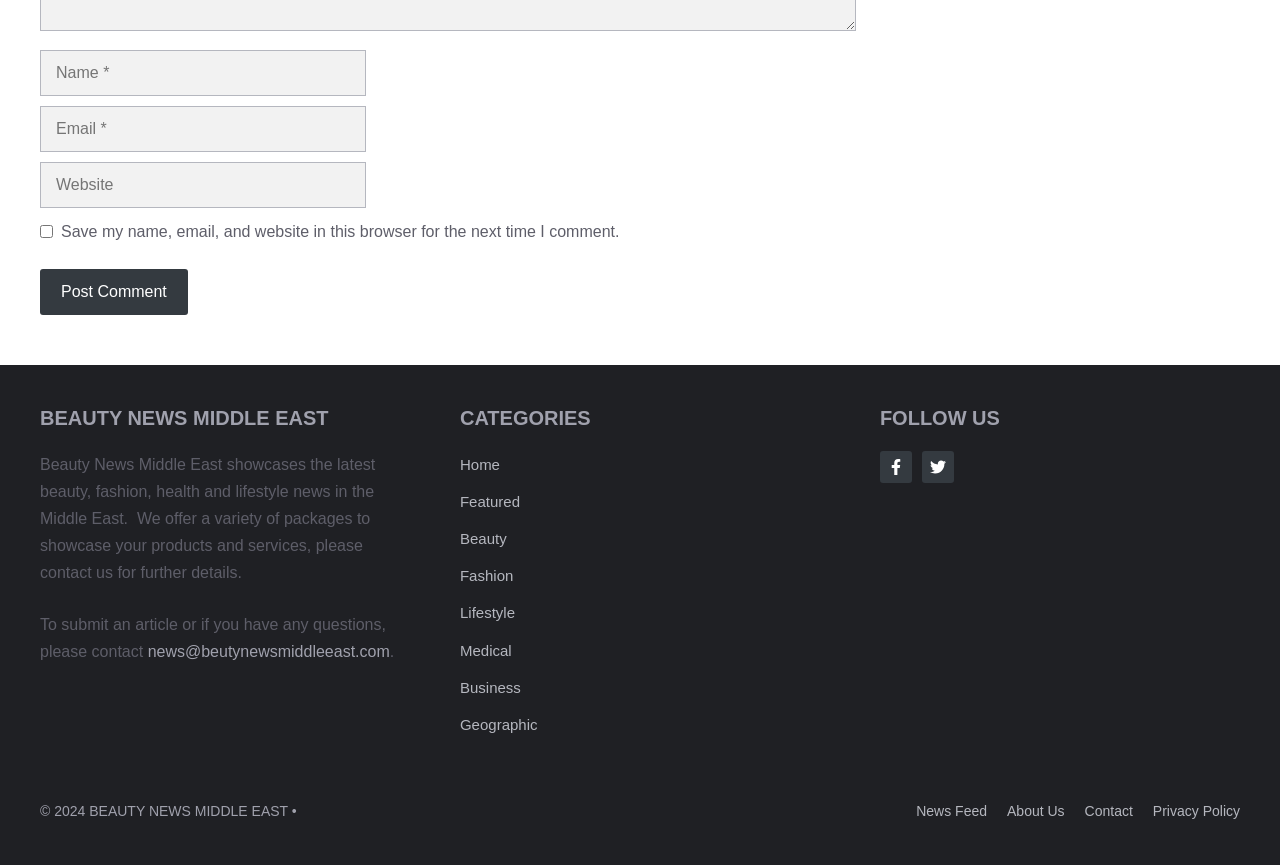Determine the bounding box coordinates for the clickable element required to fulfill the instruction: "Submit a comment". Provide the coordinates as four float numbers between 0 and 1, i.e., [left, top, right, bottom].

[0.031, 0.311, 0.147, 0.364]